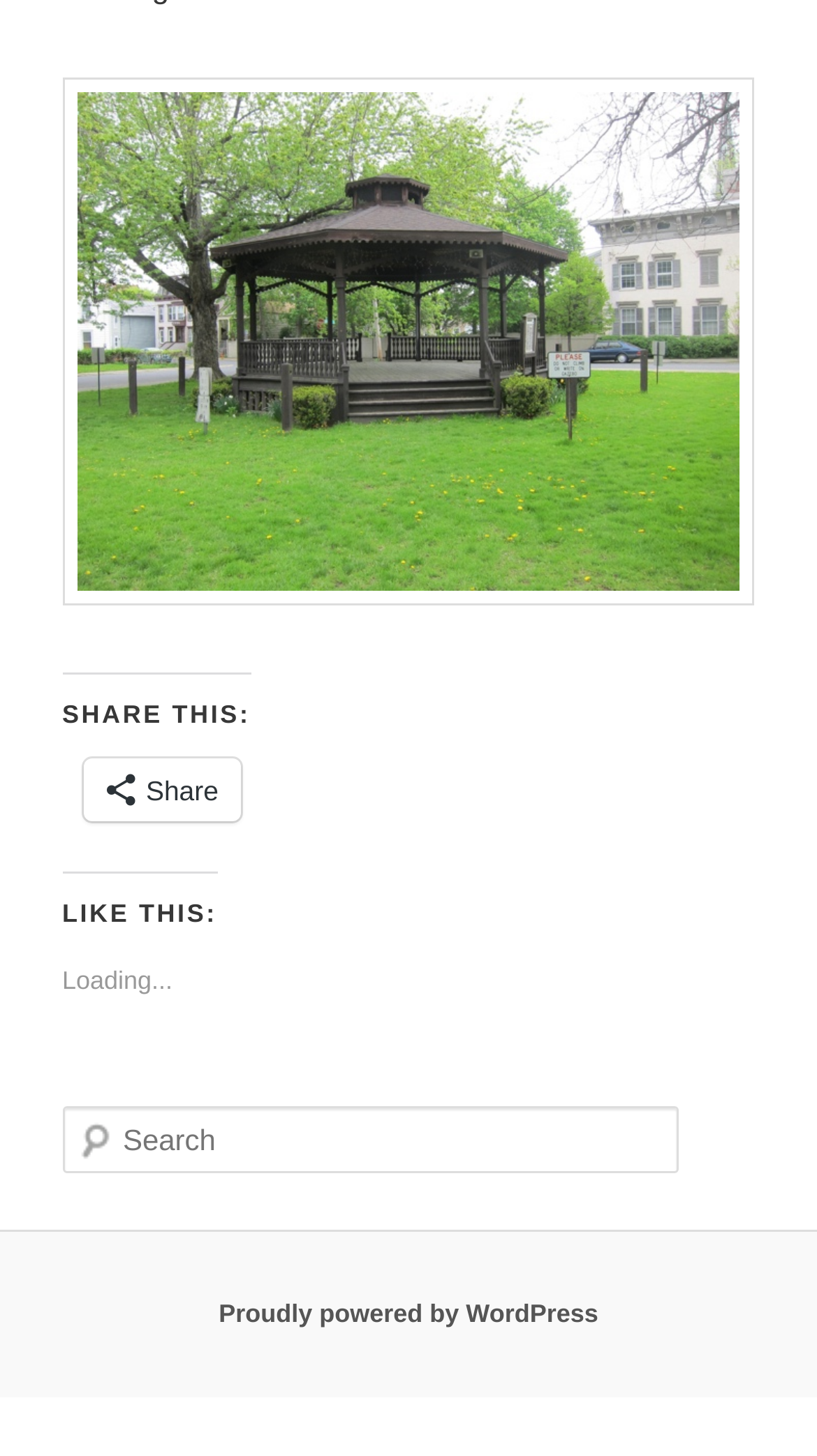Given the description of the UI element: "Share", predict the bounding box coordinates in the form of [left, top, right, bottom], with each value being a float between 0 and 1.

[0.102, 0.522, 0.296, 0.565]